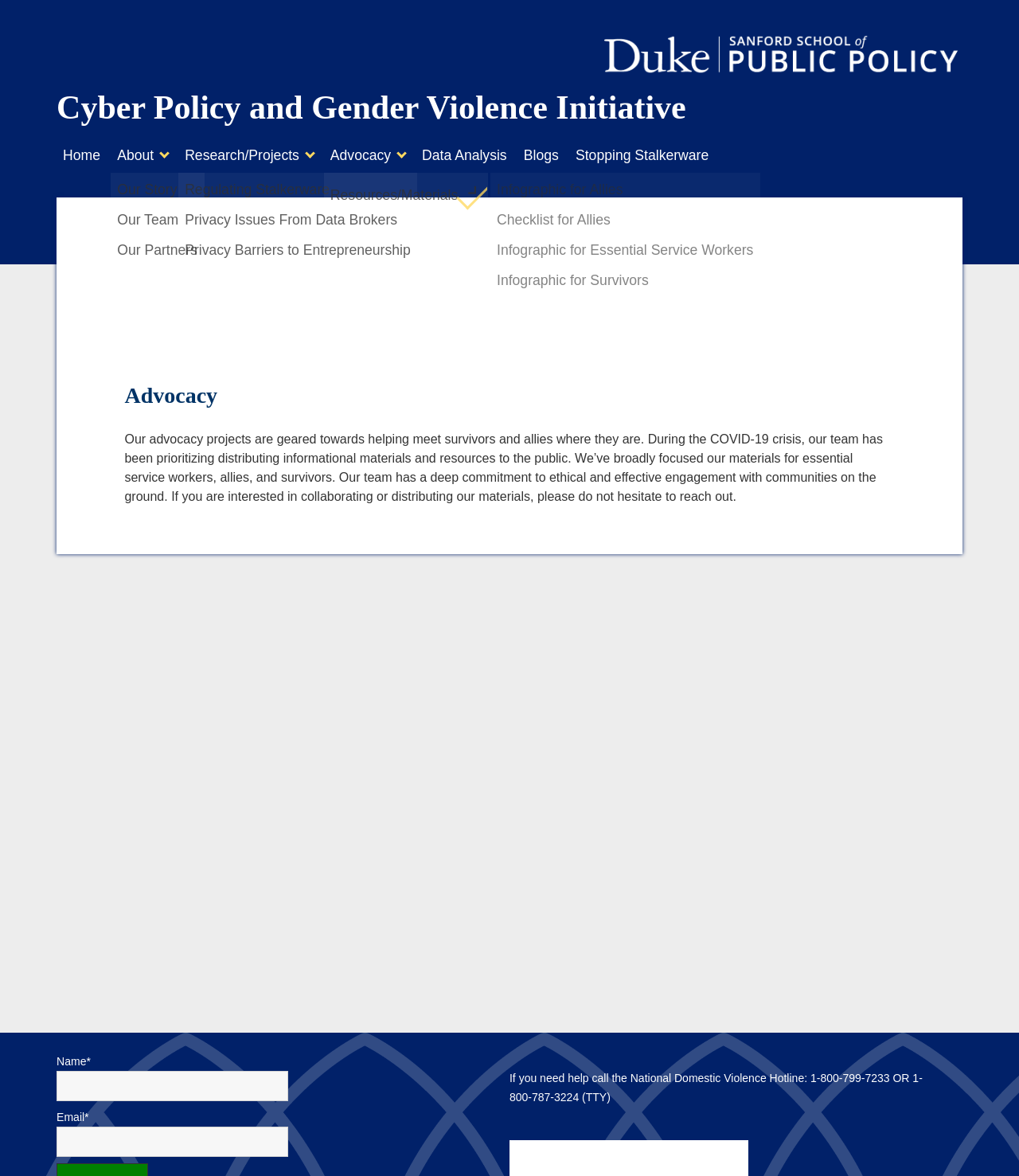What is the purpose of the advocacy projects?
Please give a well-detailed answer to the question.

I found the answer by reading the StaticText element that describes the purpose of the advocacy projects, which is 'Our advocacy projects are geared towards helping meet survivors and allies where they are...'.